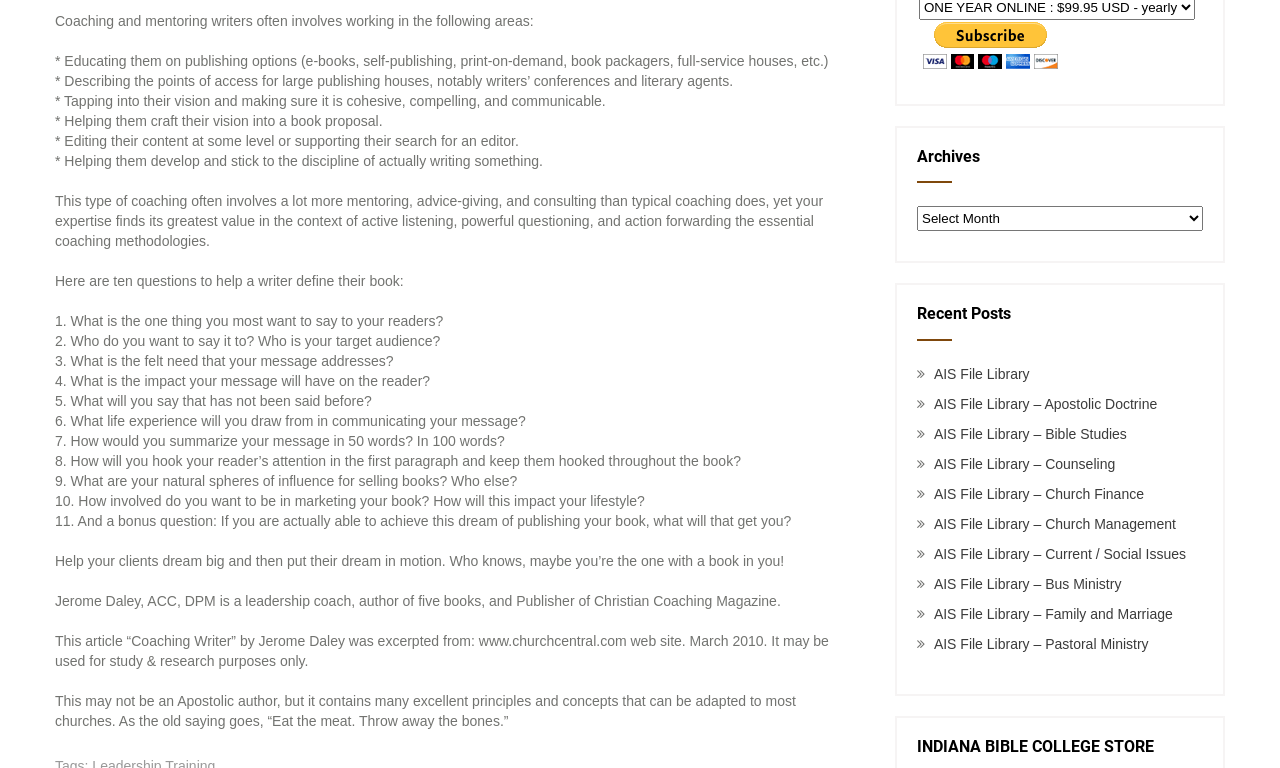Given the description "AIS File Library", provide the bounding box coordinates of the corresponding UI element.

[0.73, 0.477, 0.804, 0.497]